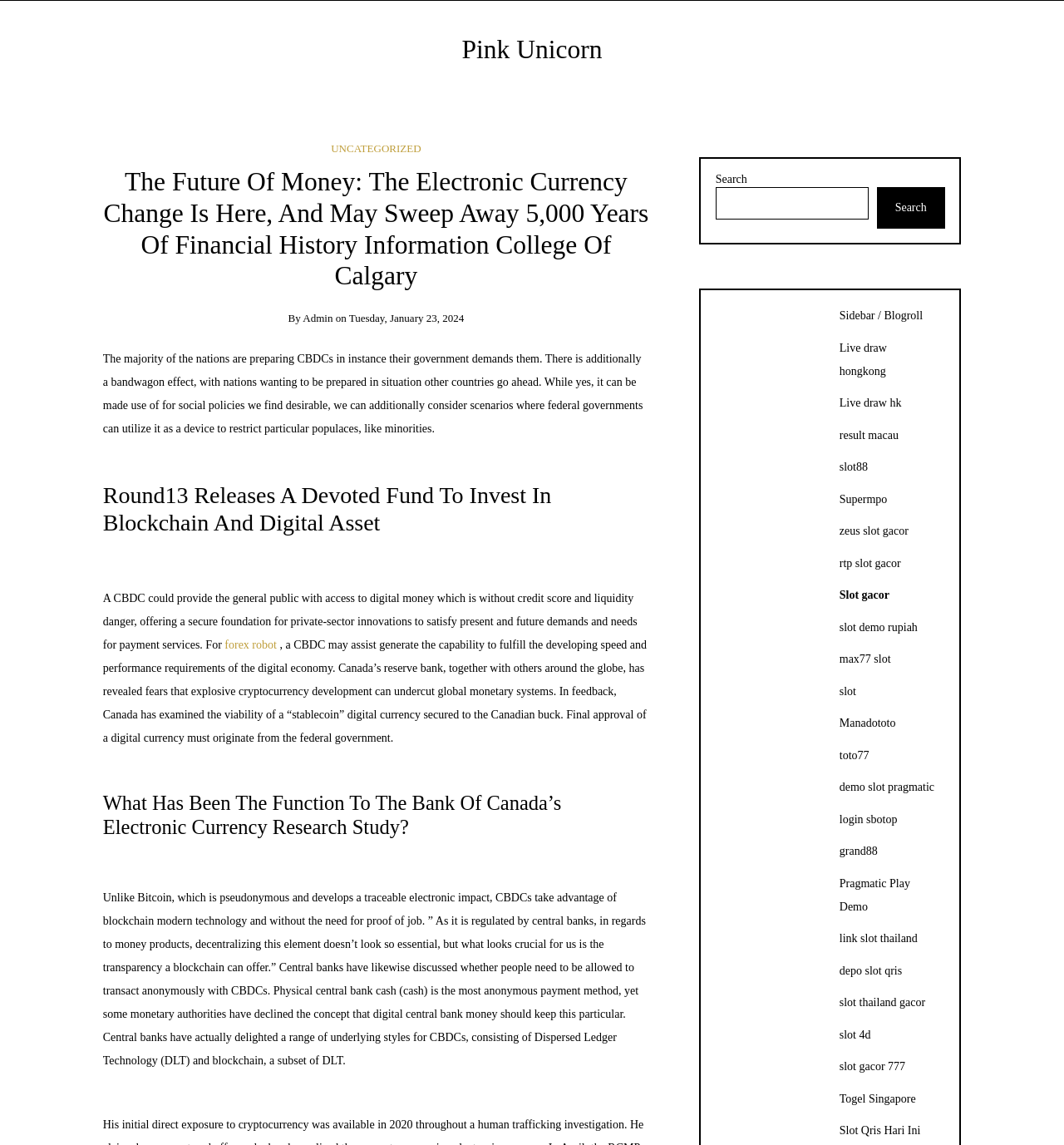Answer the following in one word or a short phrase: 
What is the purpose of a CBDC according to the article?

Provide access to digital money